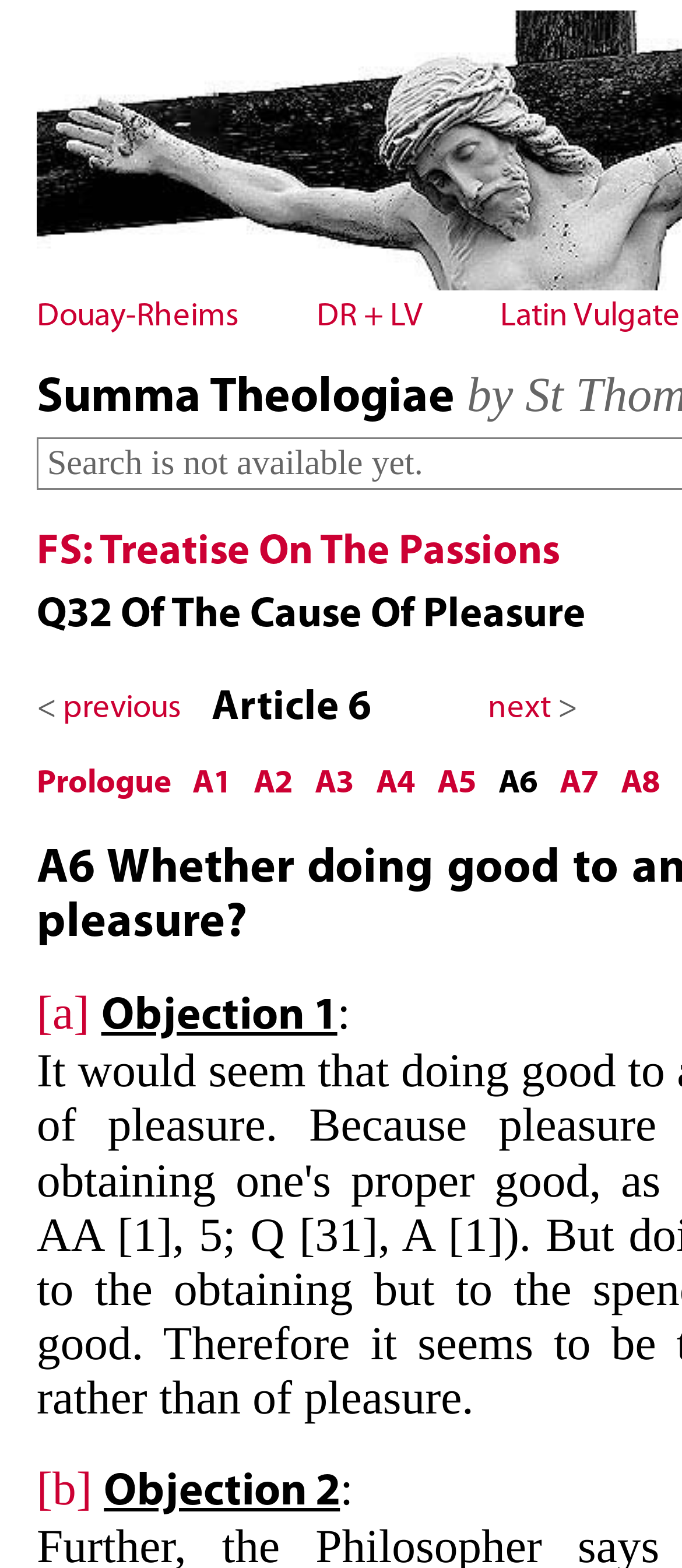Bounding box coordinates are specified in the format (top-left x, top-left y, bottom-right x, bottom-right y). All values are floating point numbers bounded between 0 and 1. Please provide the bounding box coordinate of the region this sentence describes: FS: Treatise On The Passions

[0.054, 0.339, 0.821, 0.366]